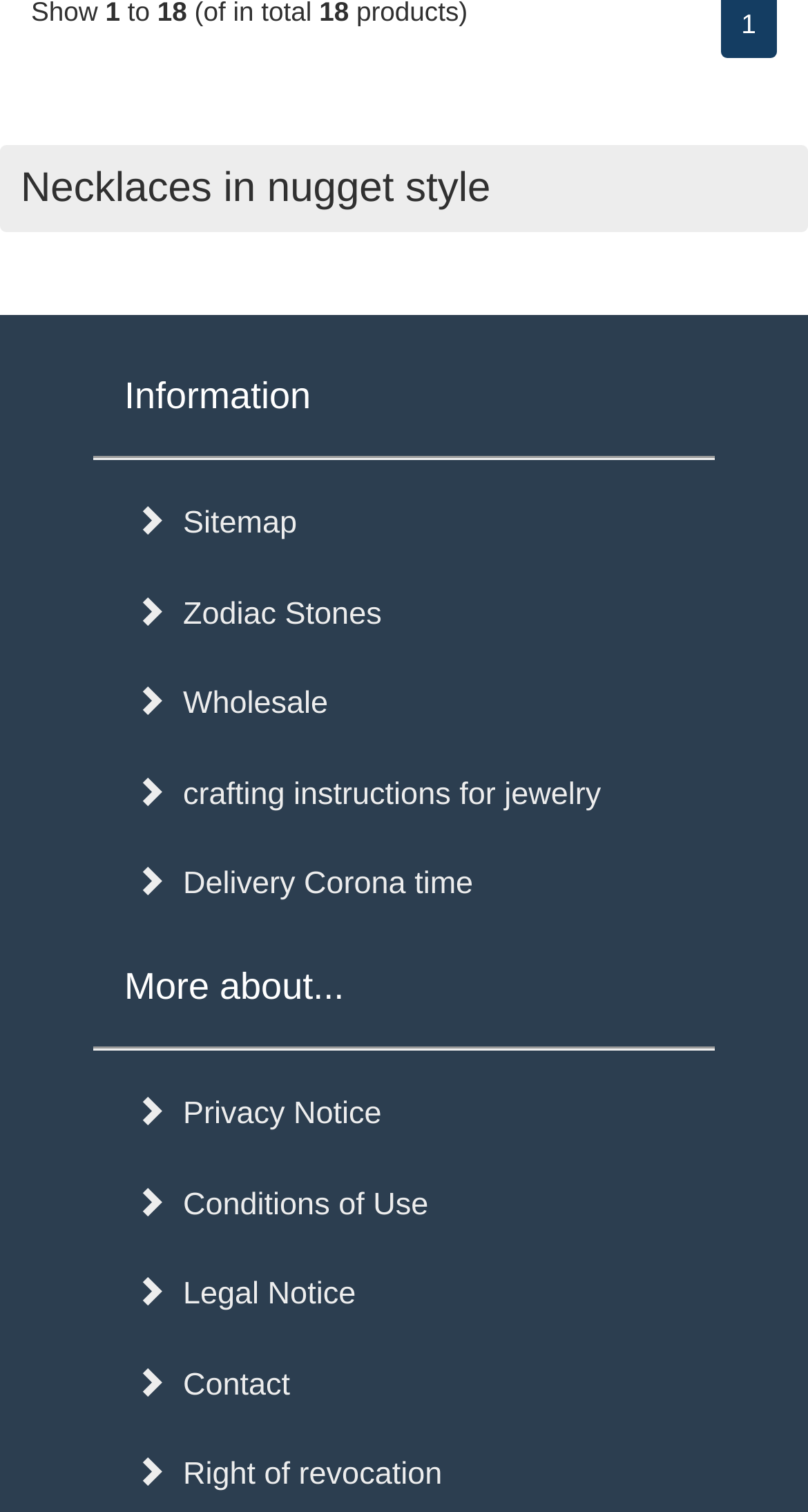Given the description: "Contact", determine the bounding box coordinates of the UI element. The coordinates should be formatted as four float numbers between 0 and 1, [left, top, right, bottom].

[0.115, 0.888, 0.885, 0.944]